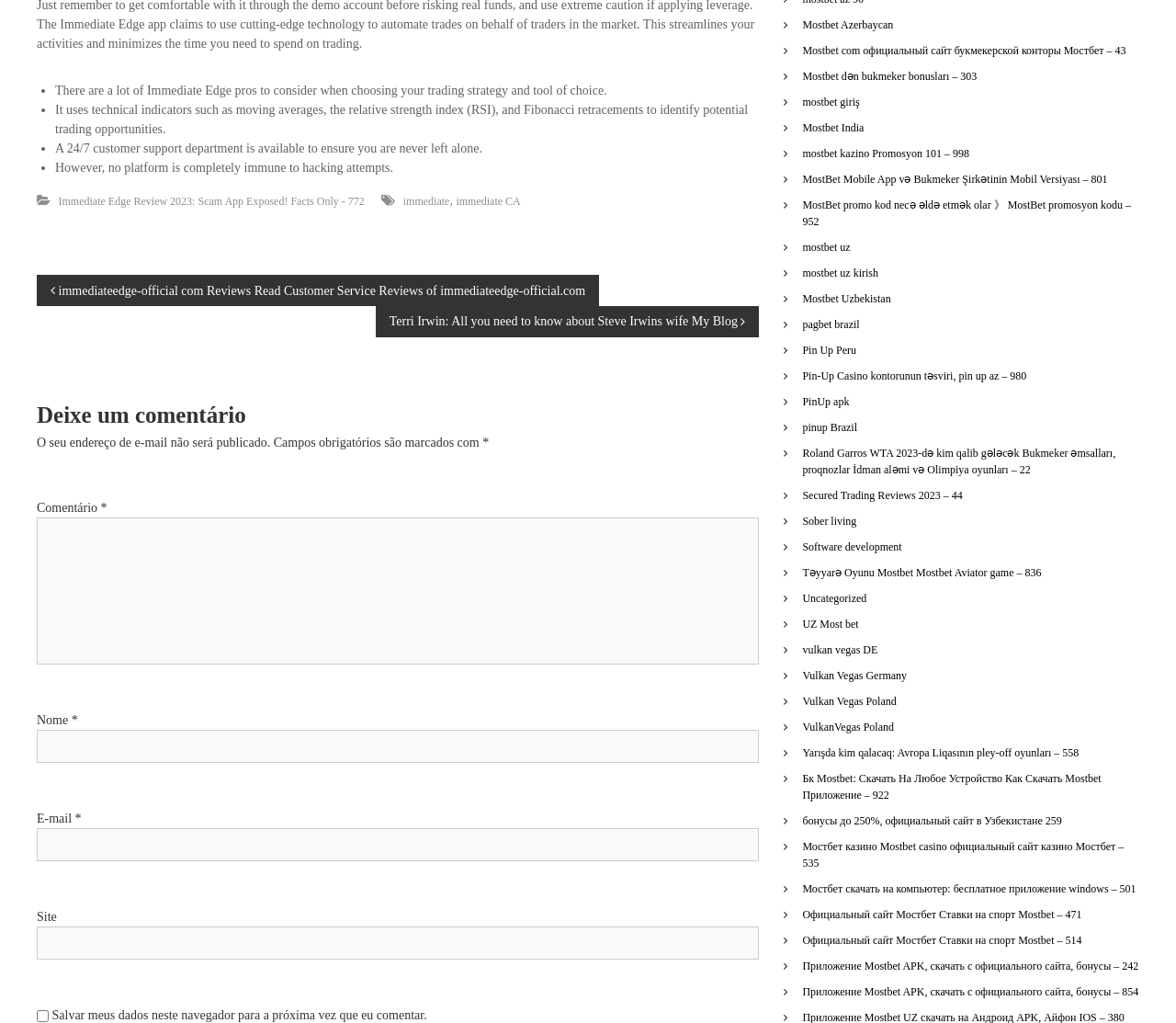Locate the bounding box coordinates of the clickable area needed to fulfill the instruction: "Click on the 'Immediate Edge Review 2023: Scam App Exposed! Facts Only - 772' link".

[0.05, 0.19, 0.31, 0.203]